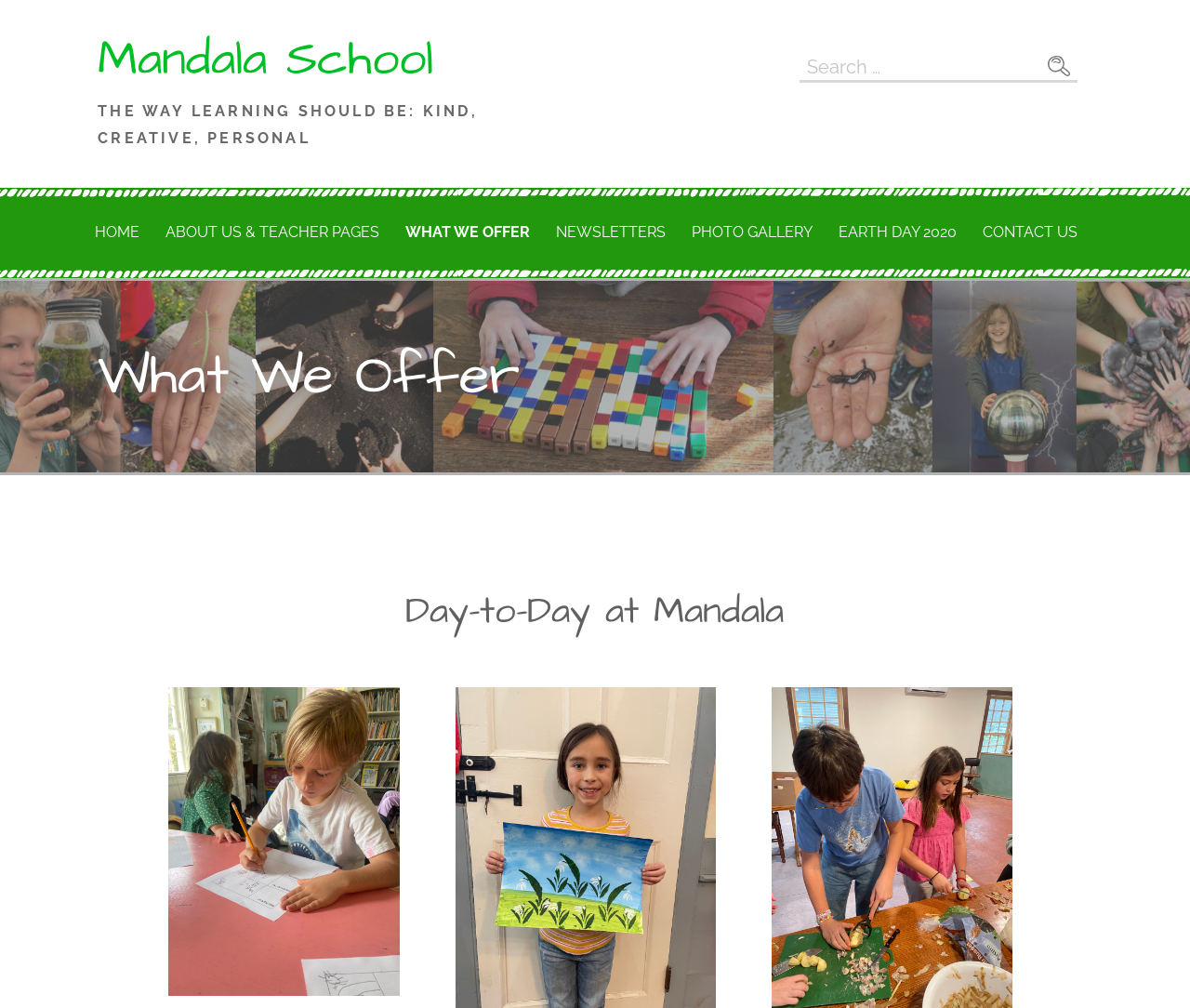Please reply to the following question with a single word or a short phrase:
What is the main theme of the webpage?

School